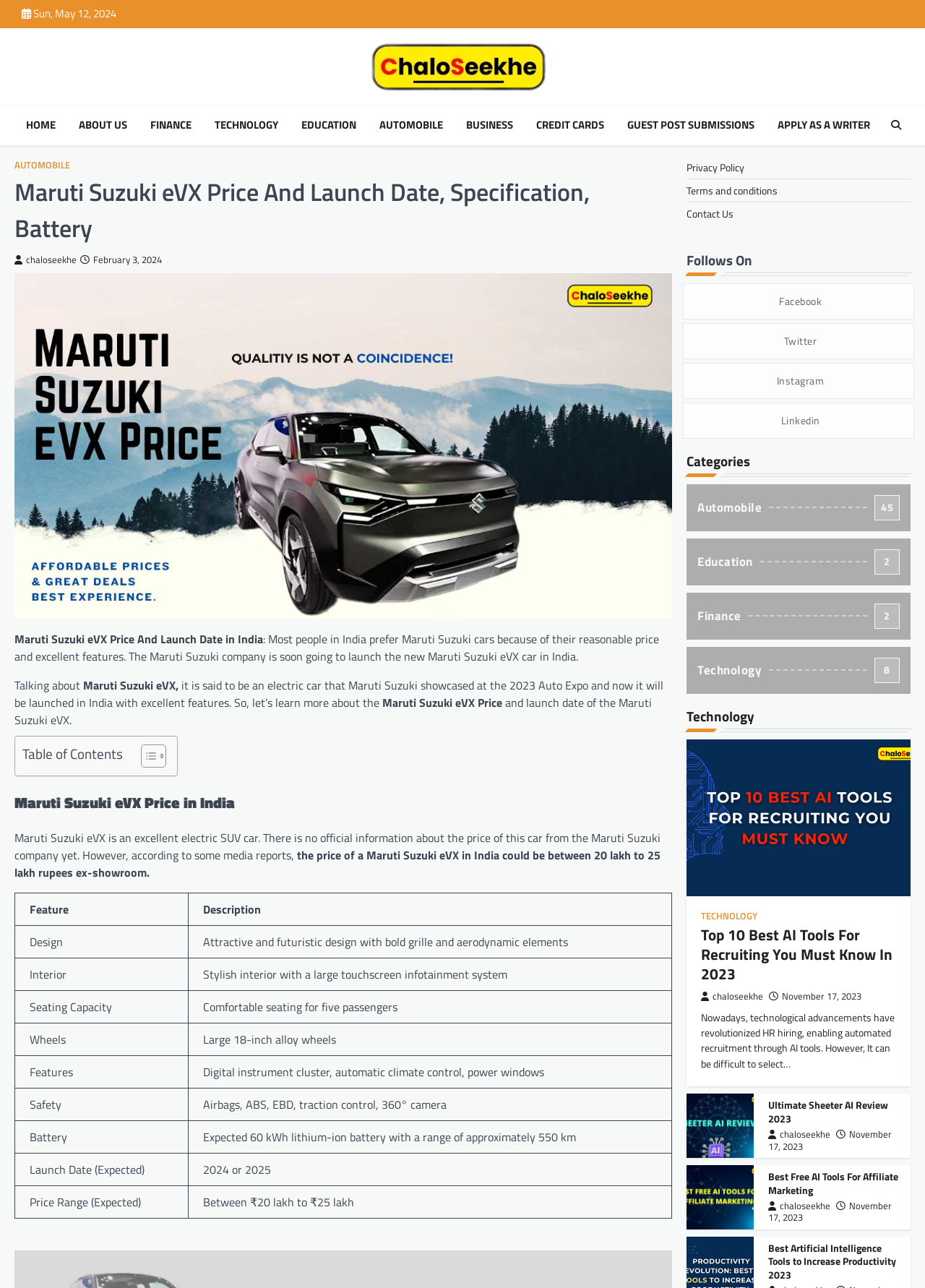Find the bounding box coordinates of the element to click in order to complete this instruction: "Click on Toggle Table of Content". The bounding box coordinates must be four float numbers between 0 and 1, denoted as [left, top, right, bottom].

[0.141, 0.578, 0.176, 0.597]